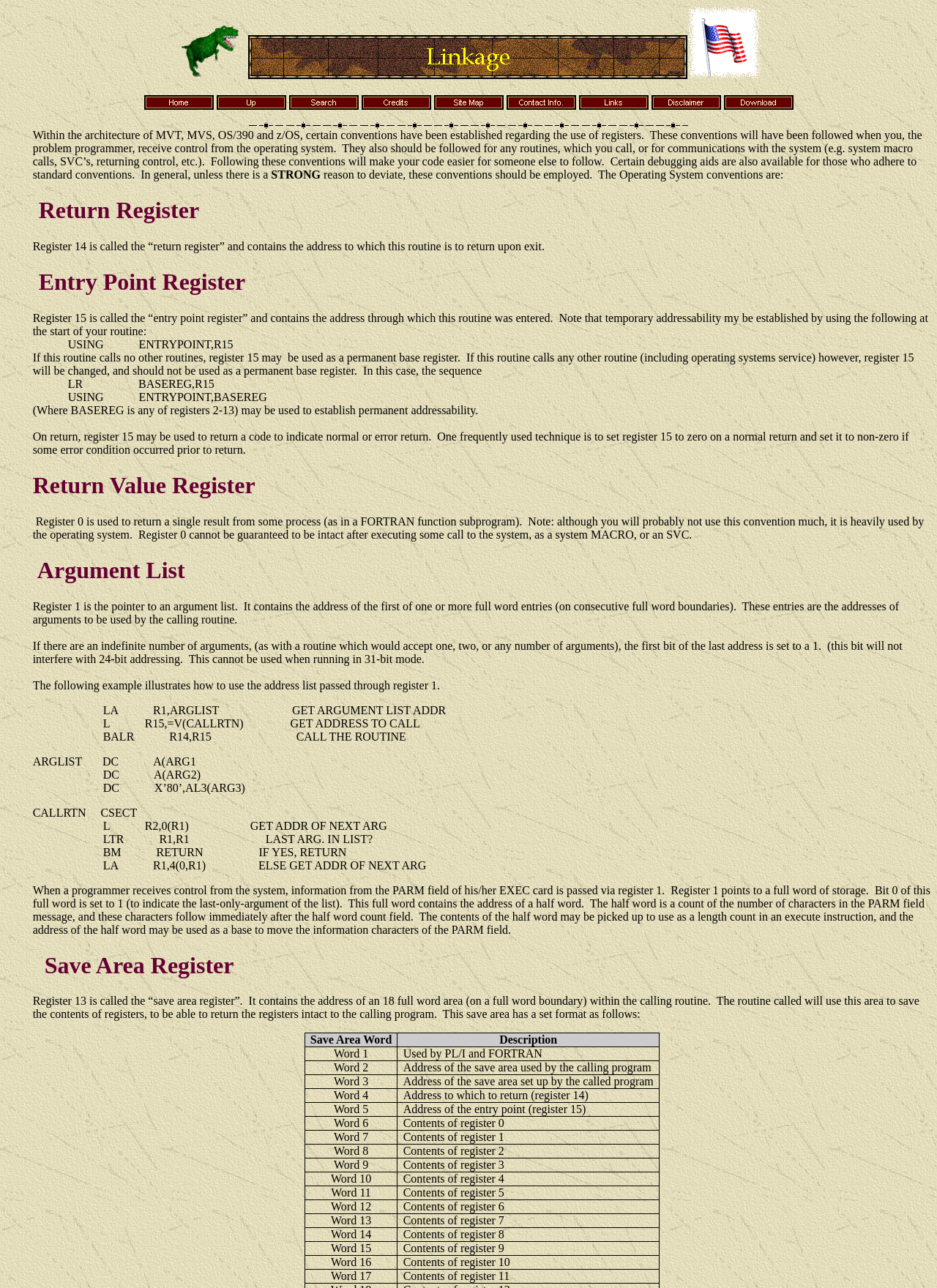Pinpoint the bounding box coordinates of the area that must be clicked to complete this instruction: "click Credits".

[0.386, 0.072, 0.46, 0.081]